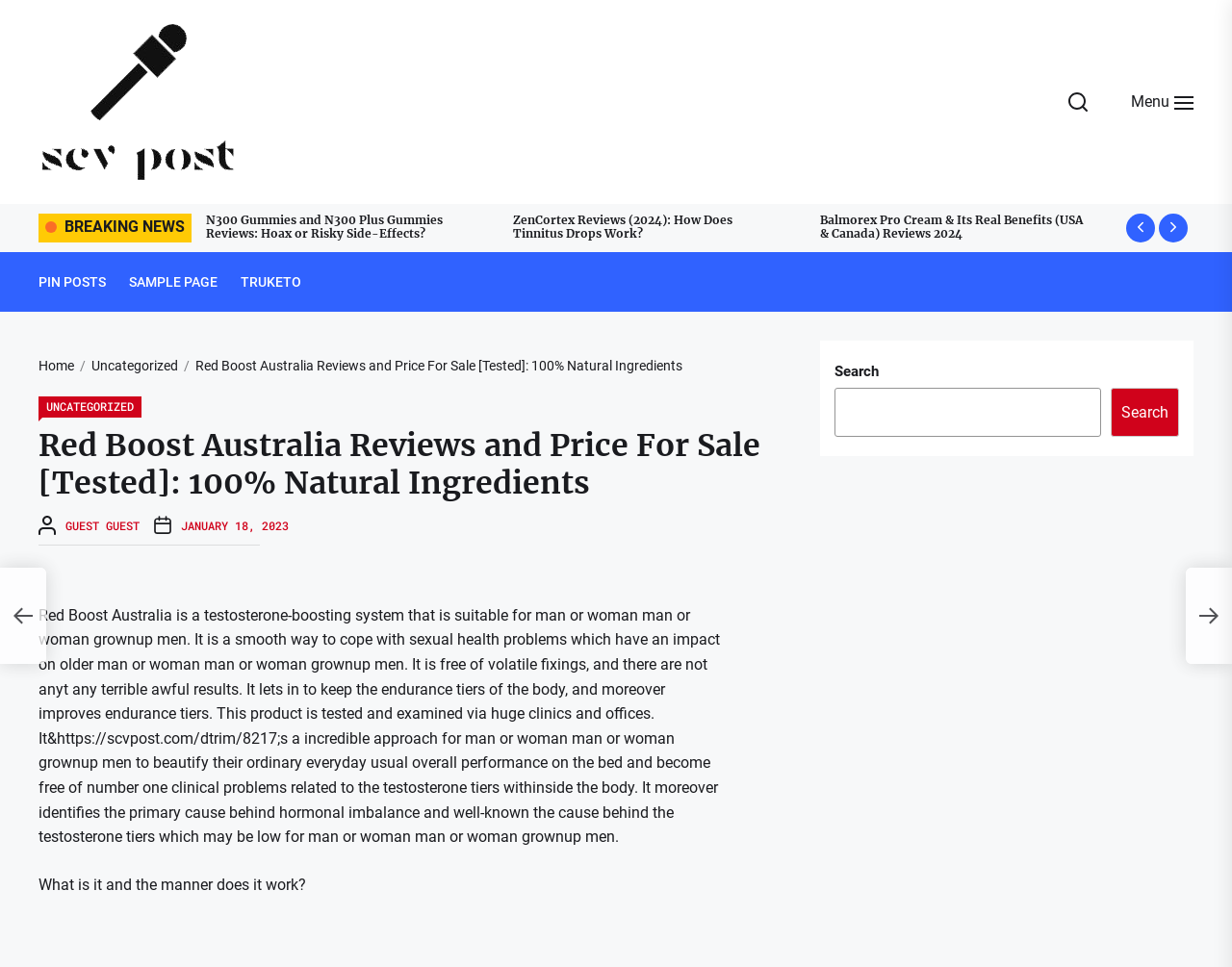Determine the bounding box coordinates of the UI element that matches the following description: "Sample Page". The coordinates should be four float numbers between 0 and 1 in the format [left, top, right, bottom].

[0.105, 0.281, 0.177, 0.303]